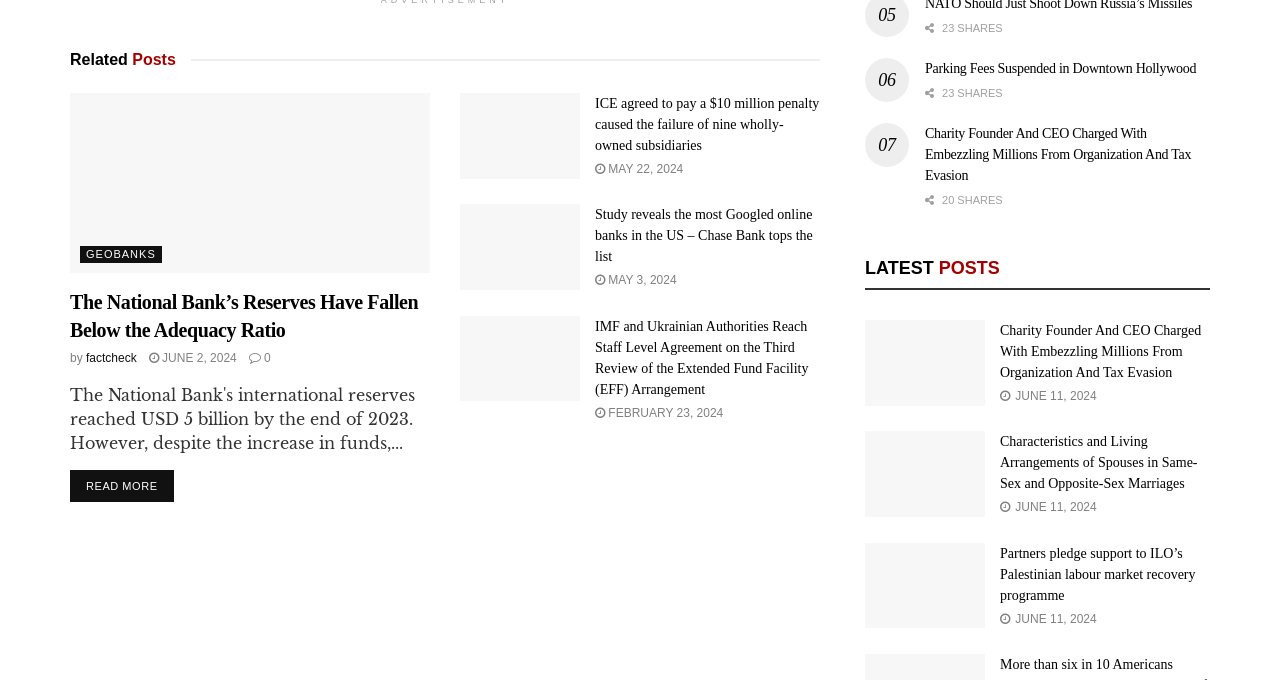Provide the bounding box coordinates of the HTML element described by the text: "May 22, 2024". The coordinates should be in the format [left, top, right, bottom] with values between 0 and 1.

[0.465, 0.239, 0.534, 0.259]